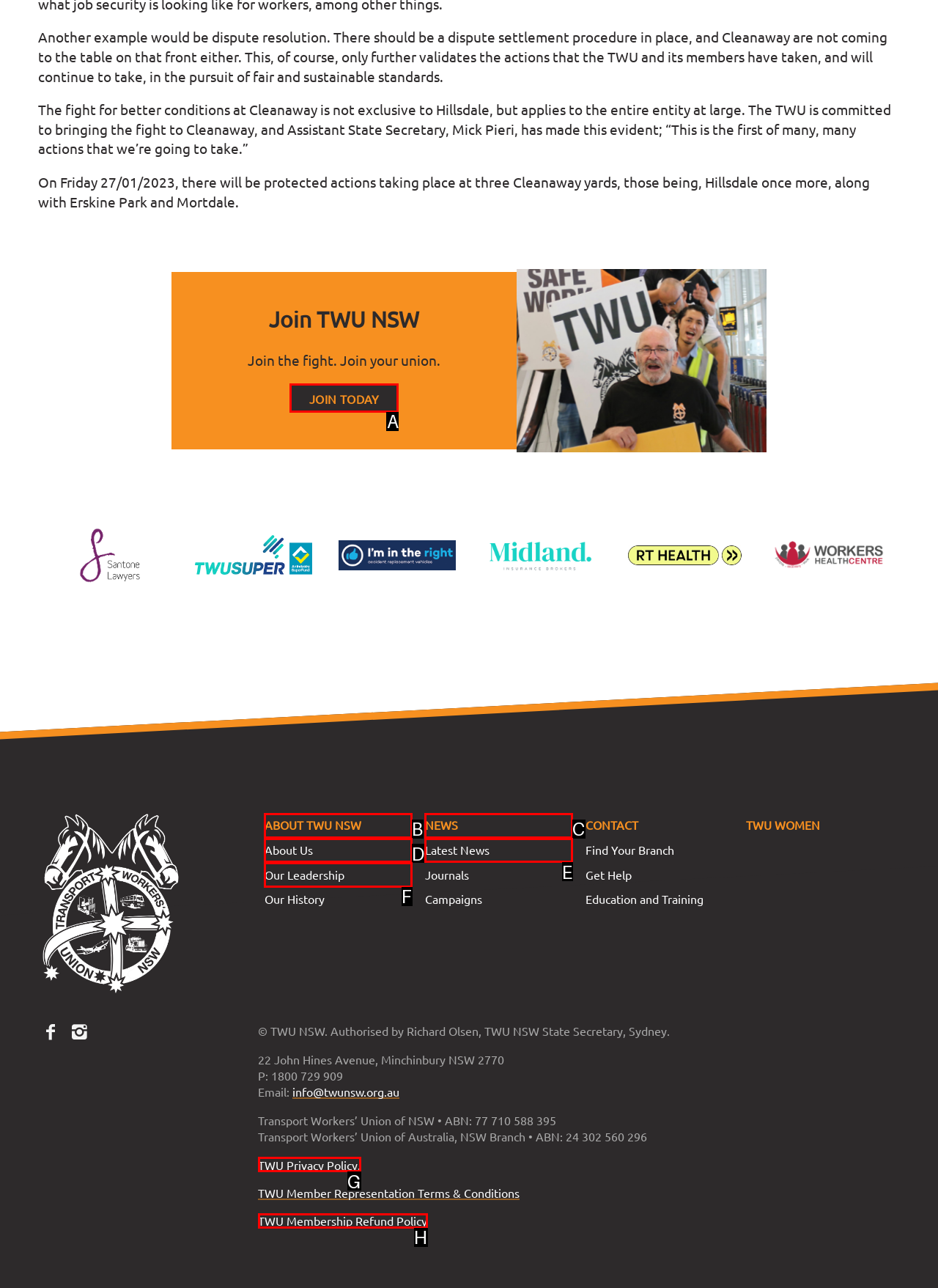Choose the letter that best represents the description: TWU Membership Refund Policy. Answer with the letter of the selected choice directly.

H